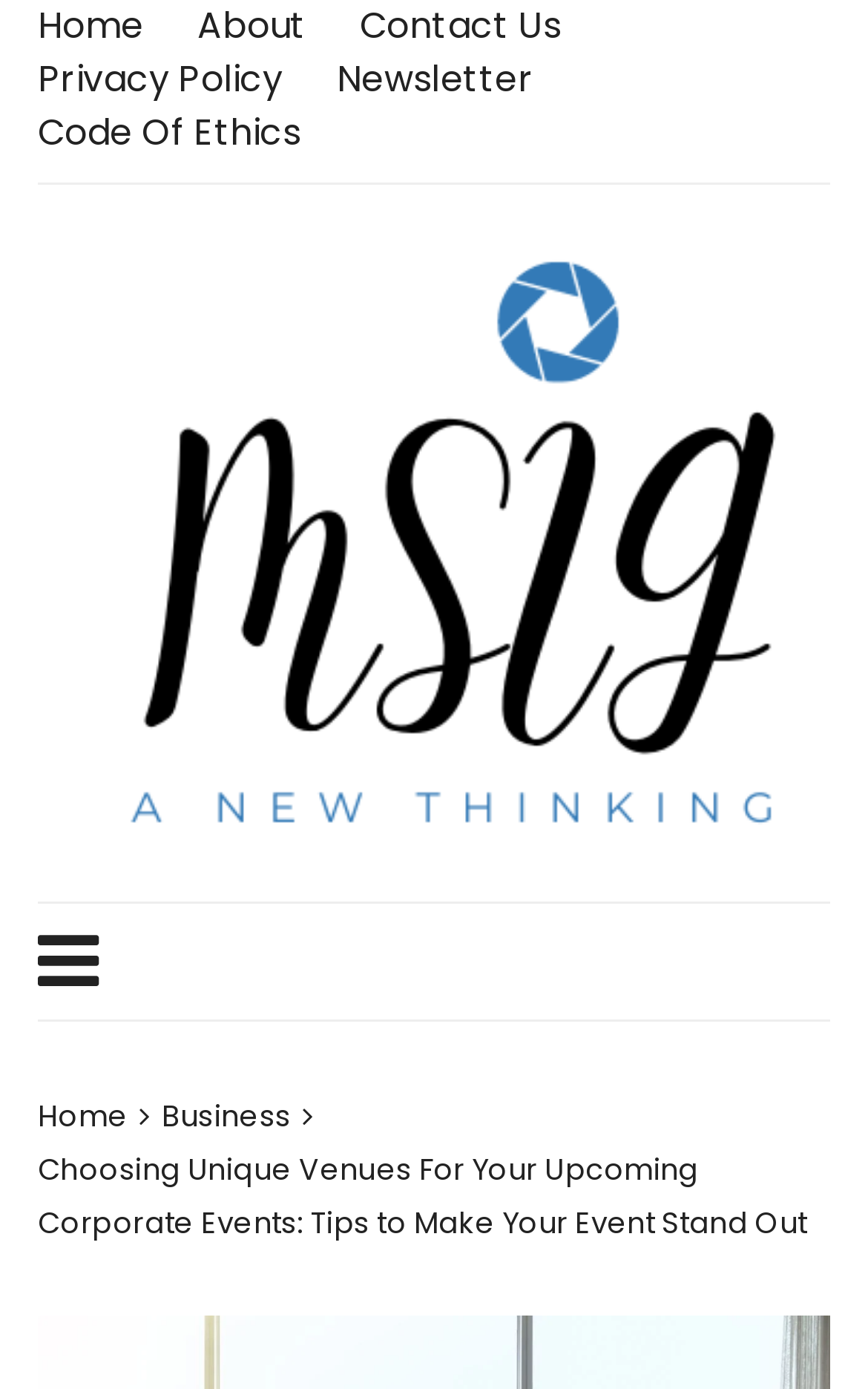Find the bounding box coordinates of the clickable area required to complete the following action: "view newsletter".

[0.388, 0.038, 0.615, 0.077]